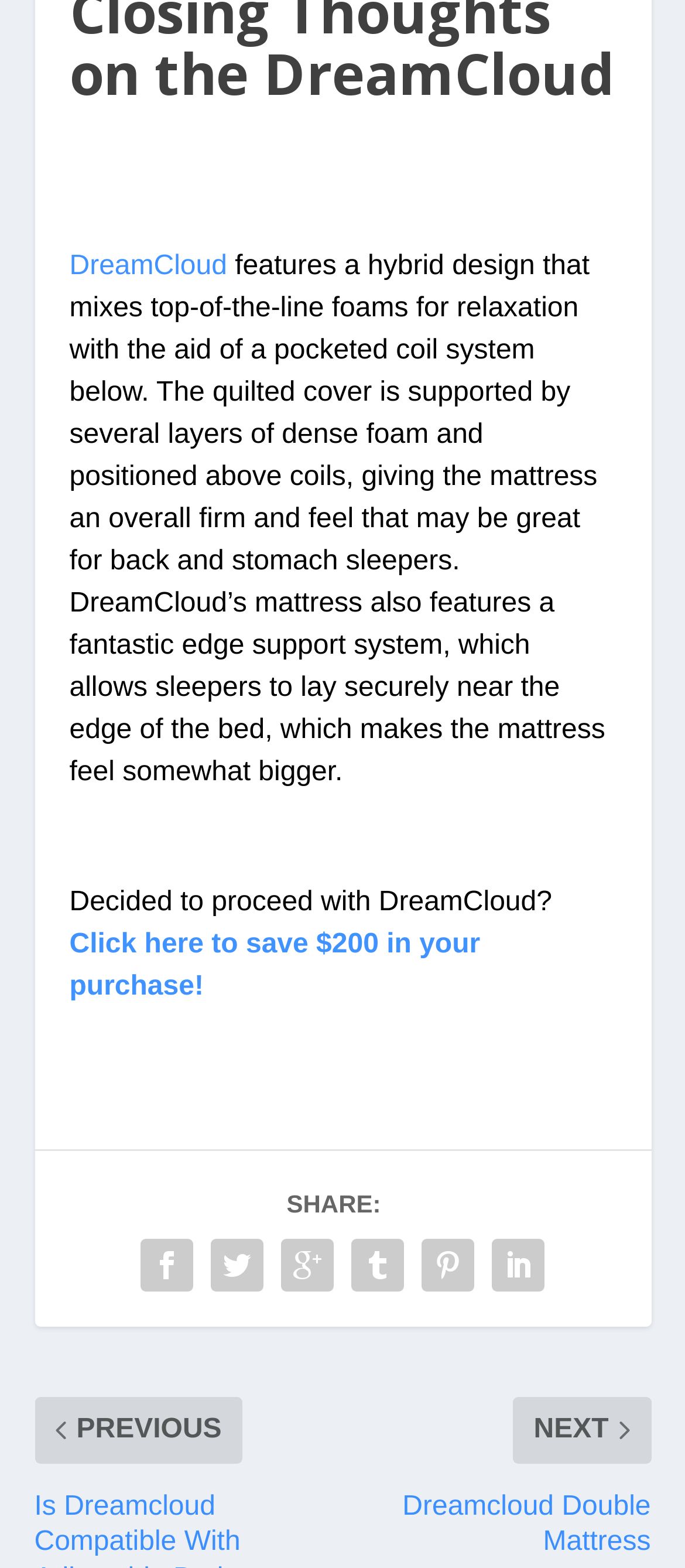Kindly determine the bounding box coordinates of the area that needs to be clicked to fulfill this instruction: "Read the Dream Cloud Mattress Reviews".

[0.309, 0.619, 0.886, 0.638]